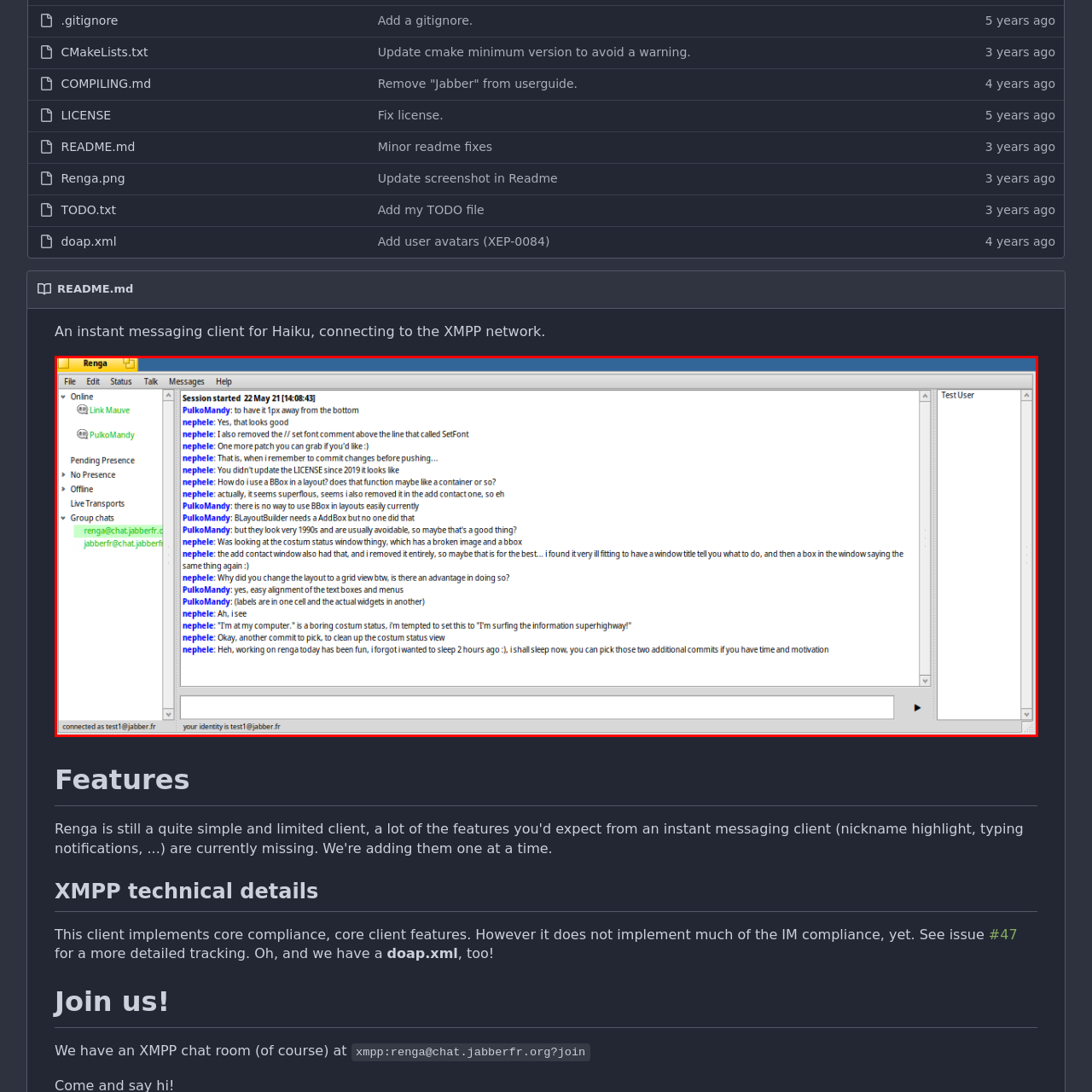How many users are engaged in the conversation?
Observe the part of the image inside the red bounding box and answer the question concisely with one word or a short phrase.

2